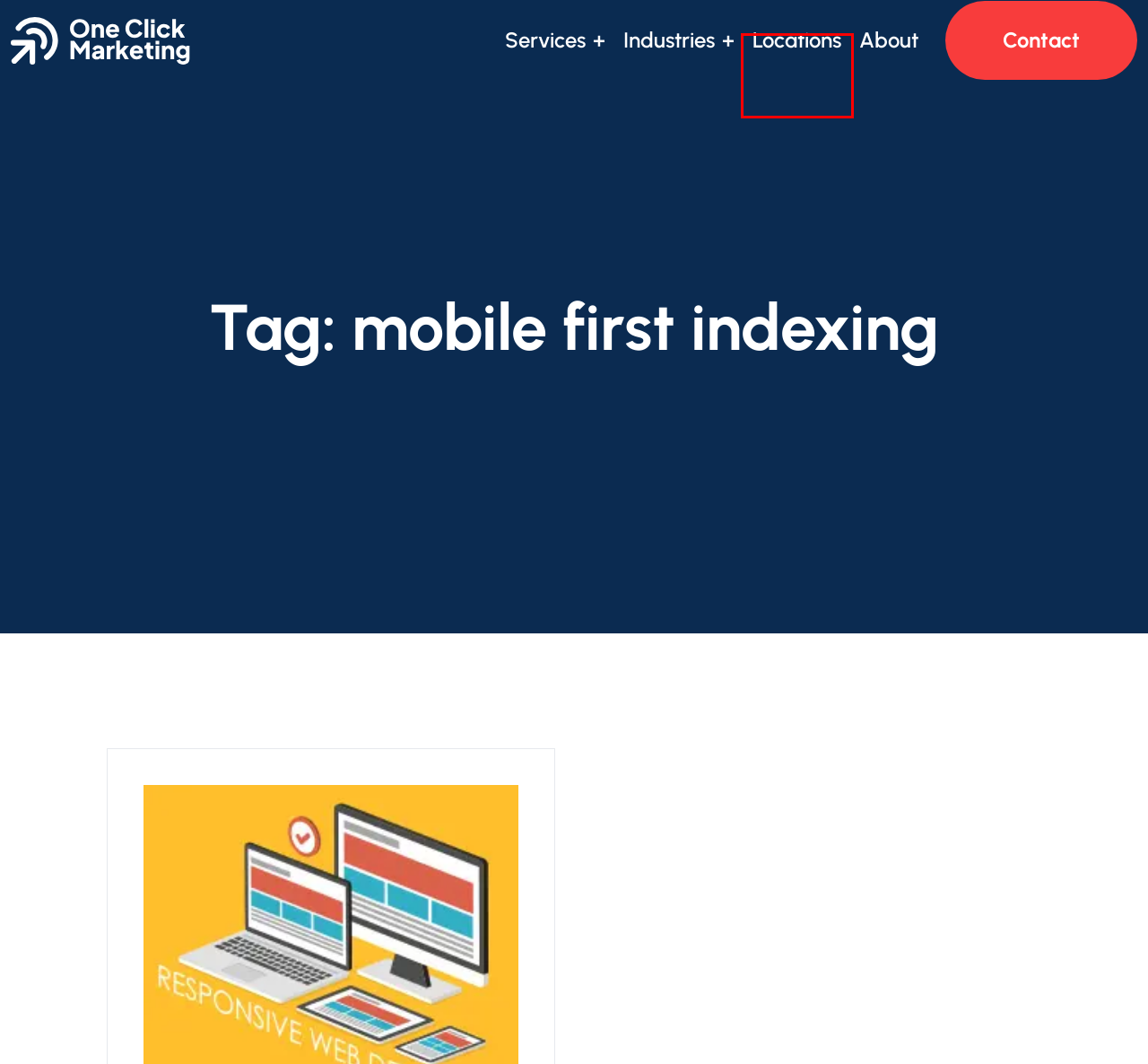You are presented with a screenshot of a webpage with a red bounding box. Select the webpage description that most closely matches the new webpage after clicking the element inside the red bounding box. The options are:
A. Case Studies | One Click Marketing
B. Get a Quote | One Click Marketing
C. Top Provider of Digital and SEO Marketing Services Near Me
D. Why Work With Us | One Click Marketing
E. Comprehensive Full-Service Digital Marketing Services Near Me
F. How to Be the First of Mobile-First in 2017 [Infographic]
G. Areas We Serve | OneClick Marketing
H. About Us | One Click Marketing

G